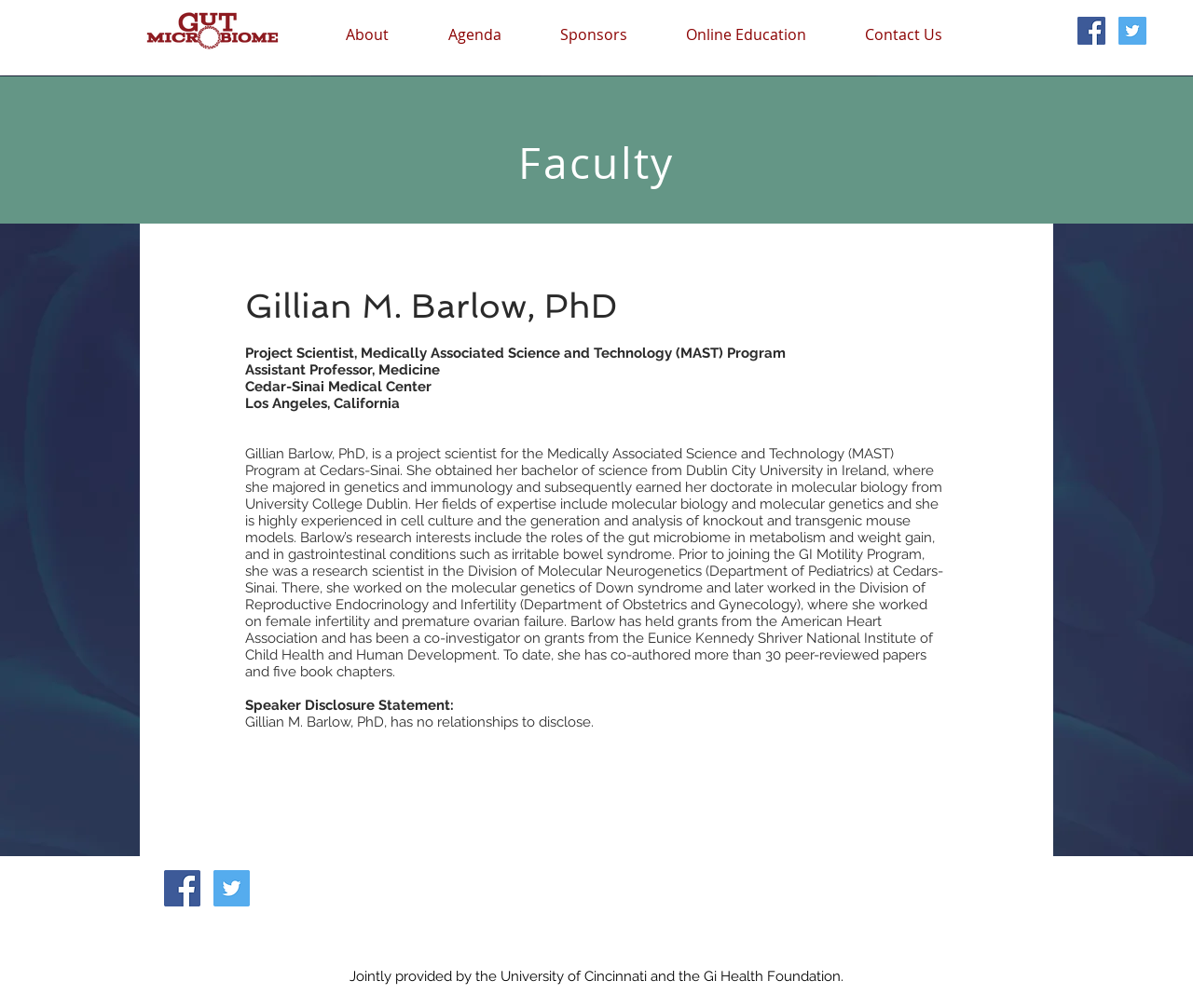Identify the bounding box for the given UI element using the description provided. Coordinates should be in the format (top-left x, top-left y, bottom-right x, bottom-right y) and must be between 0 and 1. Here is the description: Online Education

[0.563, 0.019, 0.713, 0.05]